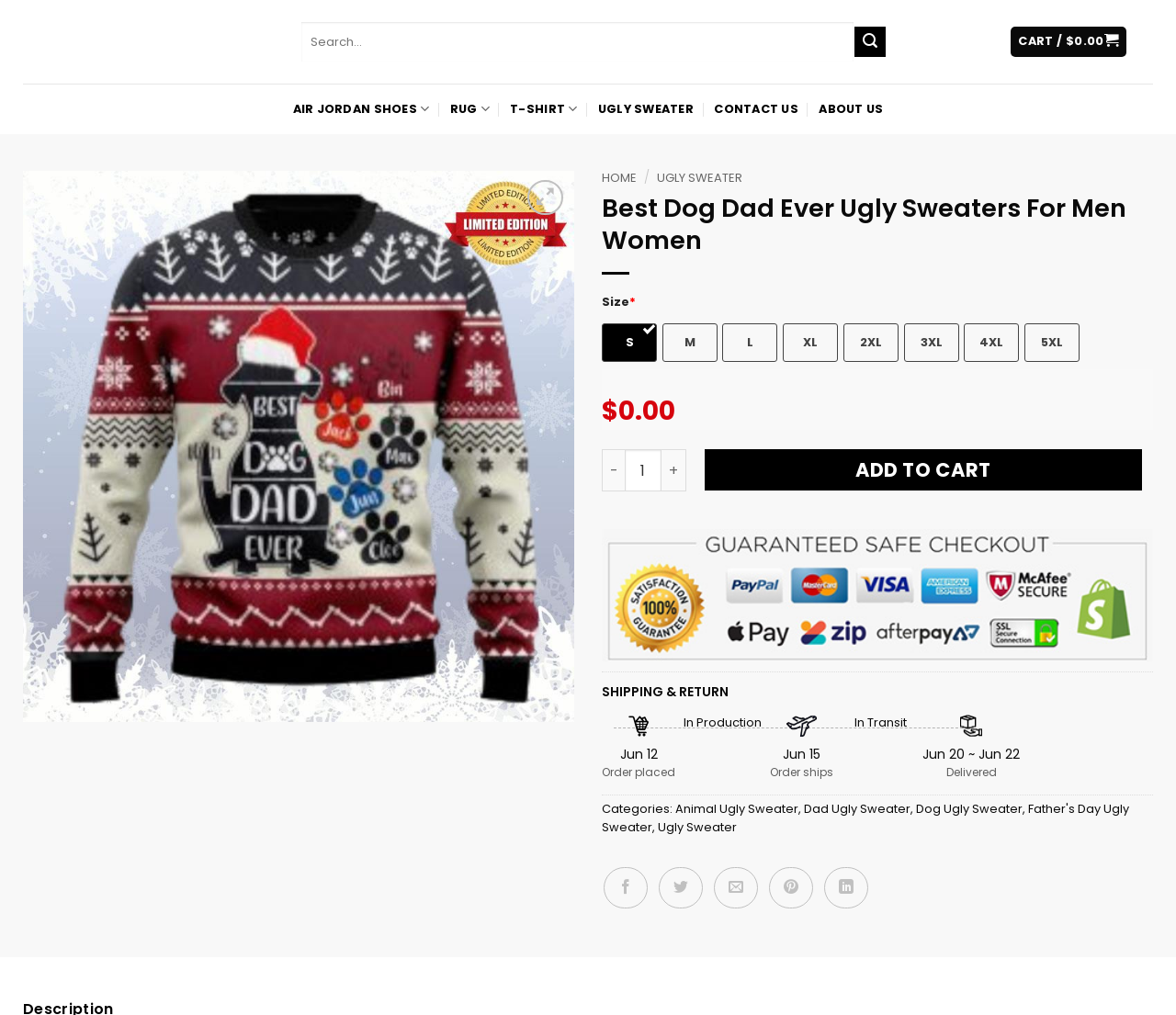Please find and generate the text of the main header of the webpage.

Best Dog Dad Ever Ugly Sweaters For Men Women